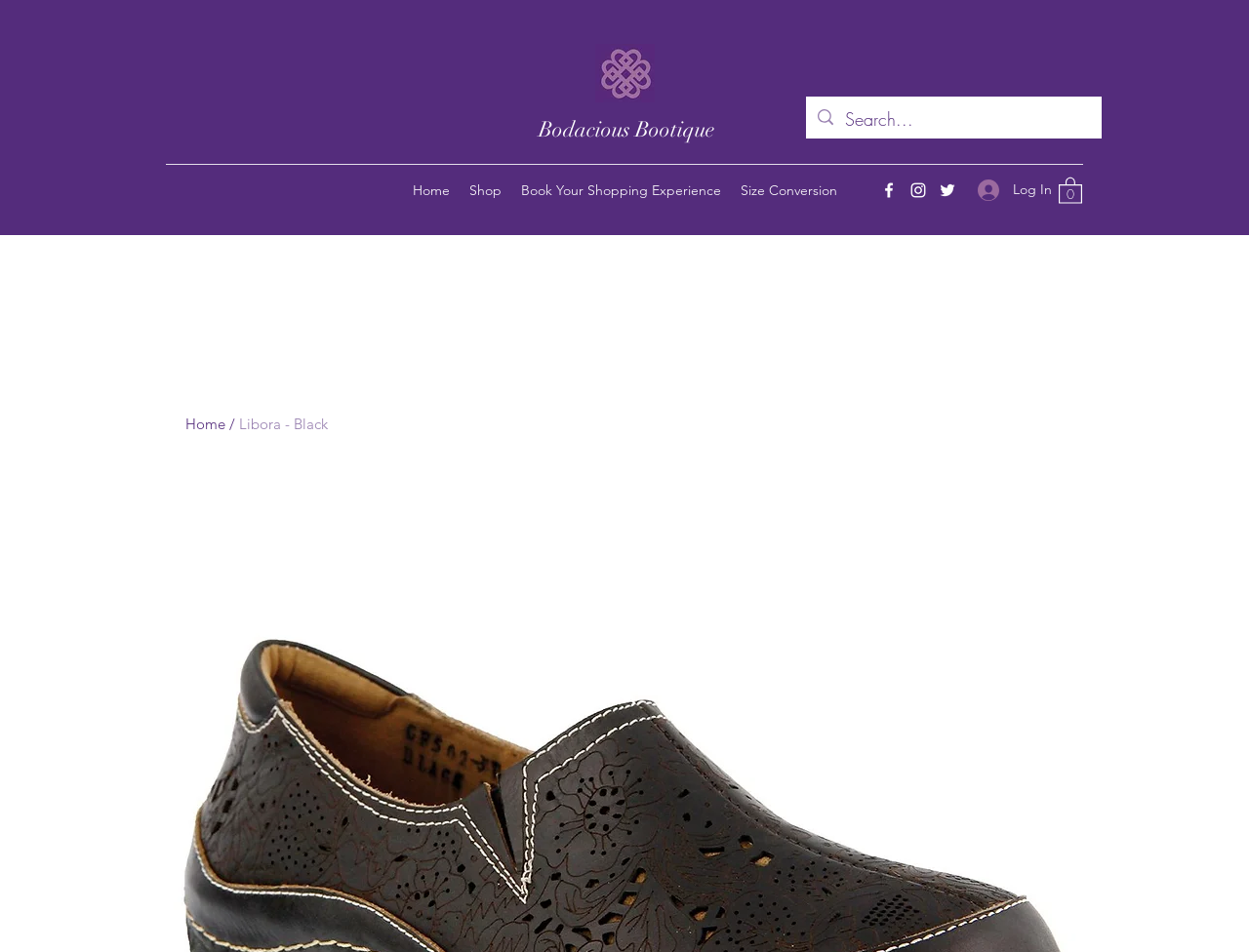Identify the coordinates of the bounding box for the element described below: "Bodacious Bootique". Return the coordinates as four float numbers between 0 and 1: [left, top, right, bottom].

[0.431, 0.122, 0.572, 0.15]